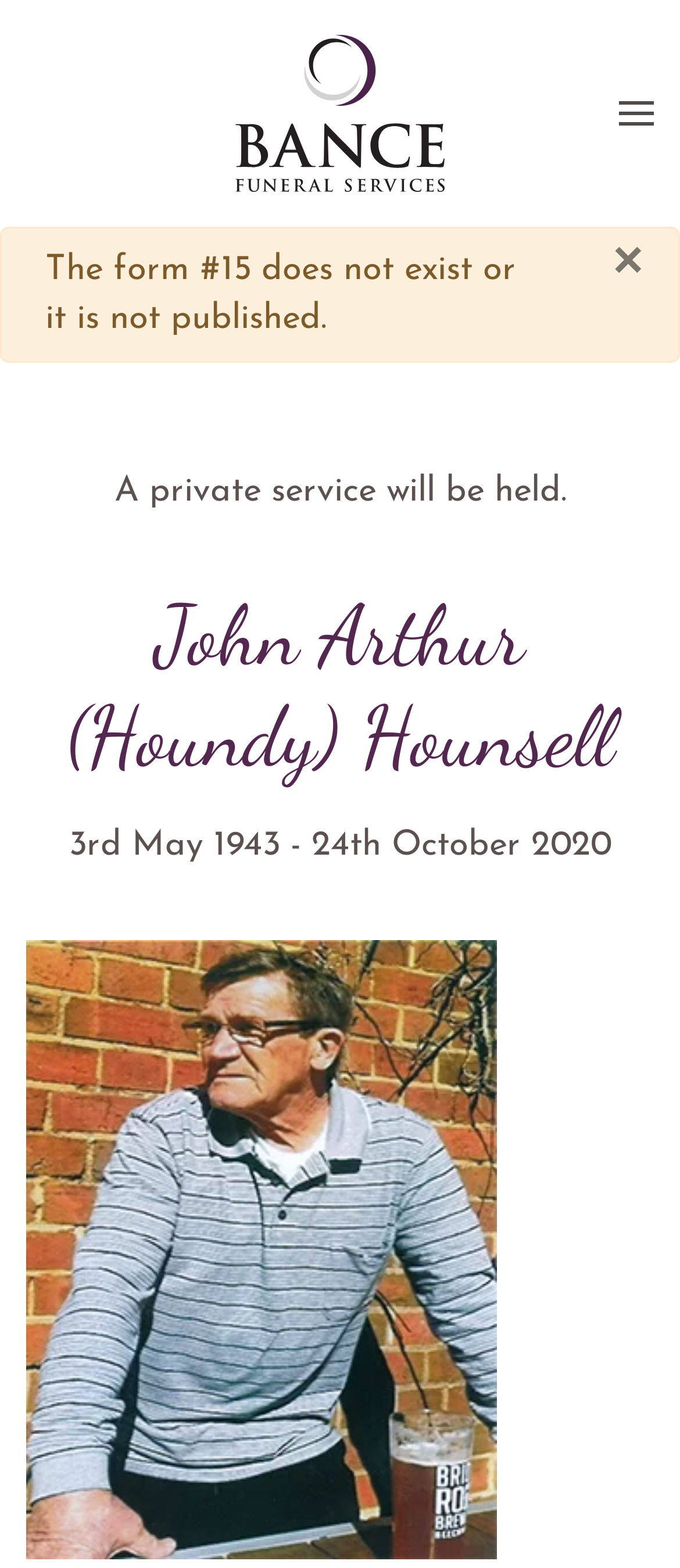Identify the bounding box of the UI element that matches this description: "×".

[0.85, 0.146, 0.997, 0.188]